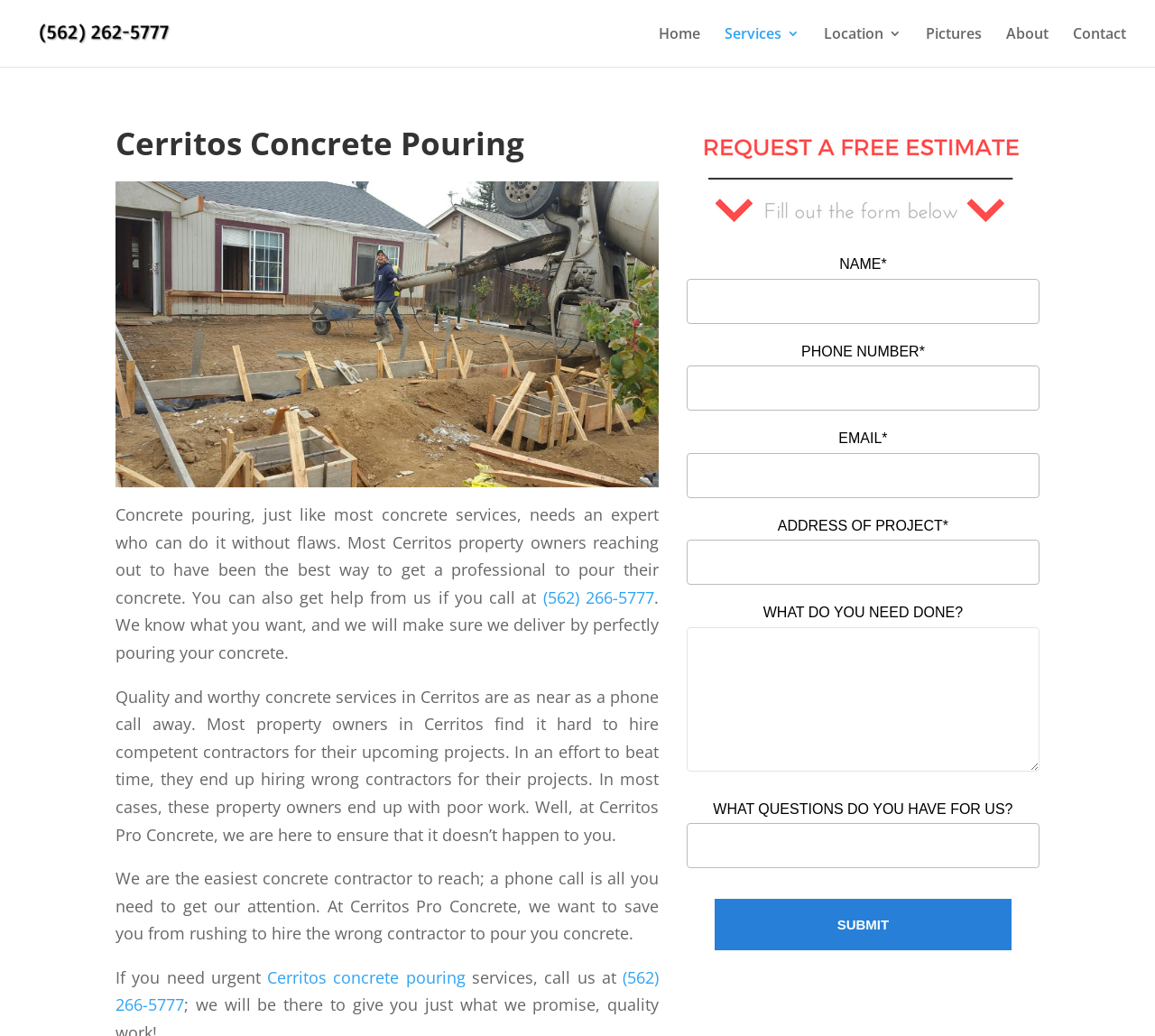What is the link text that mentions 'Cerritos concrete pouring'?
Give a thorough and detailed response to the question.

I found the link text by searching for the static text element that mentions 'Cerritos concrete pouring'. The link element with ID 434 contains this text, which is a link to a webpage related to Cerritos concrete pouring services.